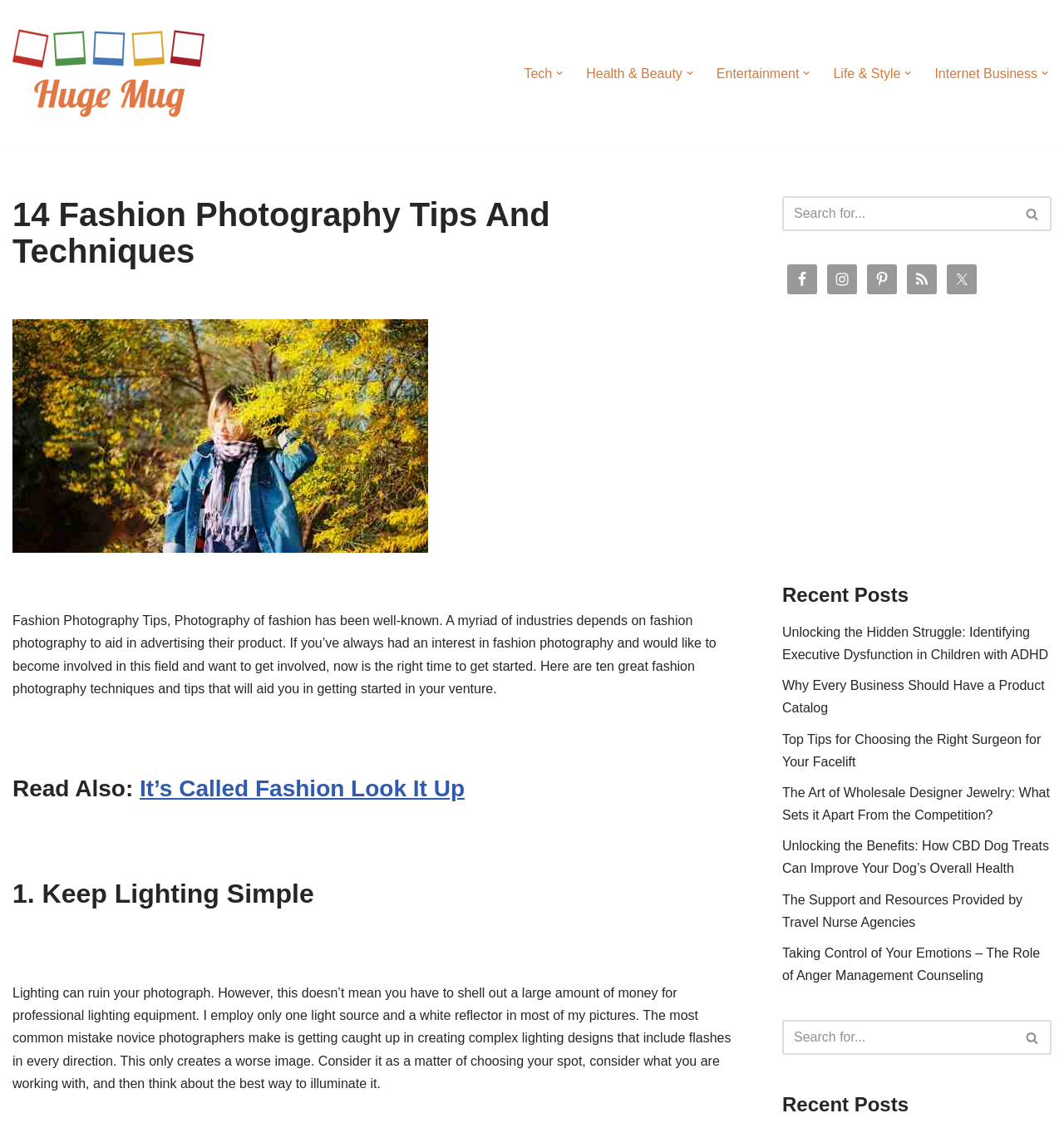What social media platforms are available for sharing?
Please use the image to provide a one-word or short phrase answer.

Facebook, Instagram, Pinterest, Twitter